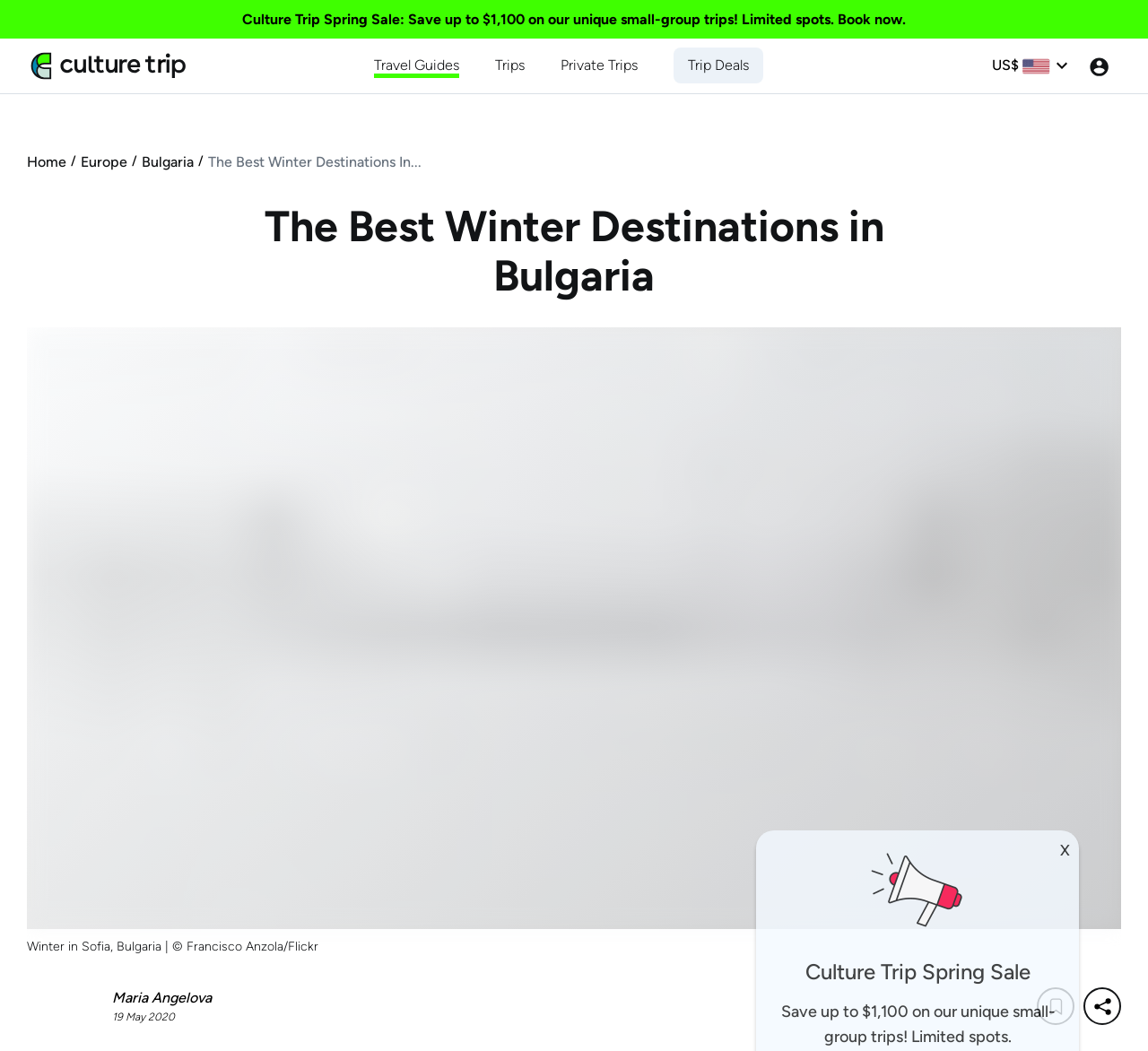Refer to the image and provide an in-depth answer to the question: 
What is the currency symbol used on this website?

I found the currency symbol by looking at the top navigation bar, where I saw a link with a currency icon next to it. The text next to the icon is 'US$', which indicates that the currency symbol used on this website is 'US$'.